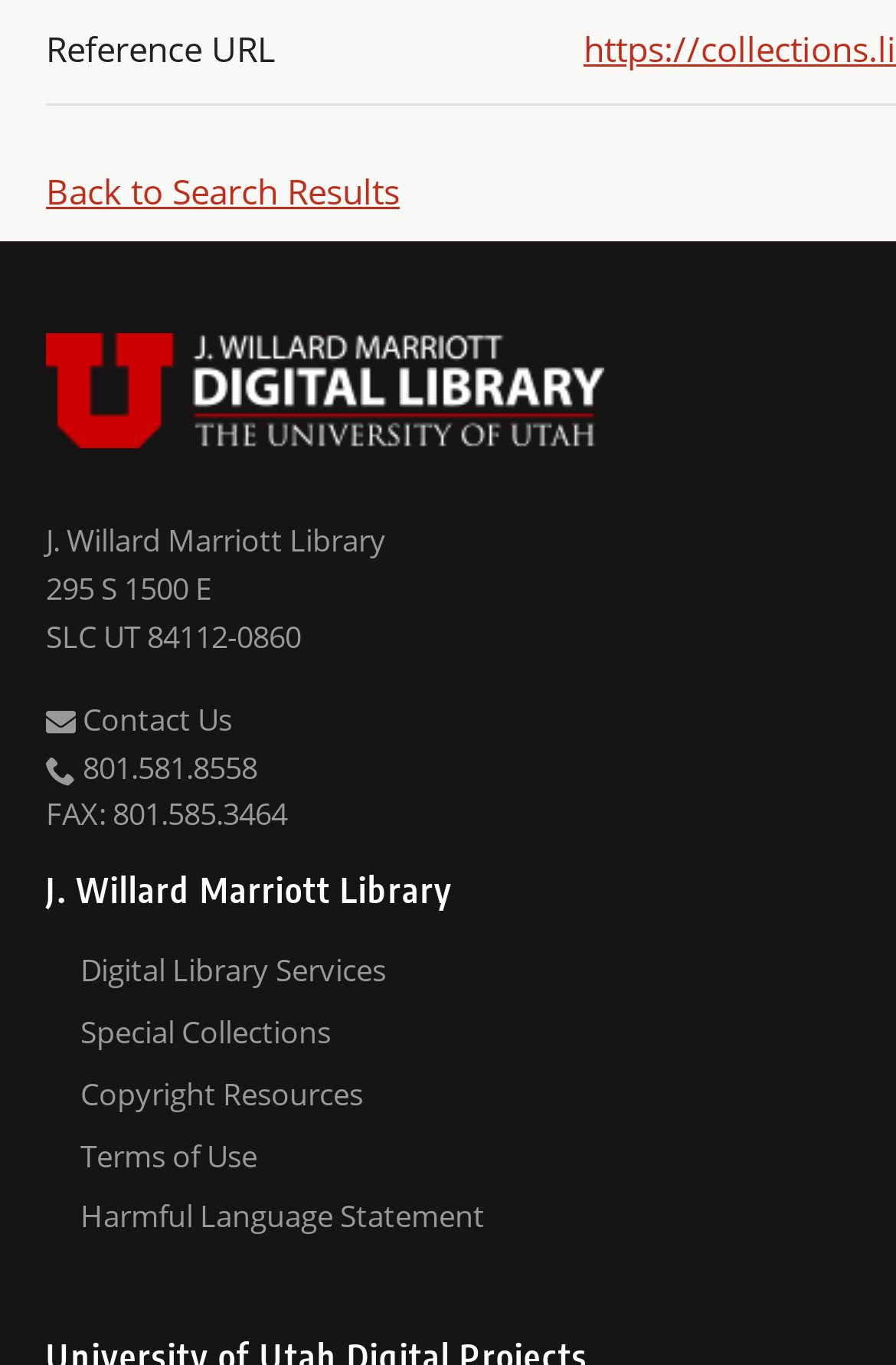How many headings are on the page?
Based on the screenshot, provide a one-word or short-phrase response.

3